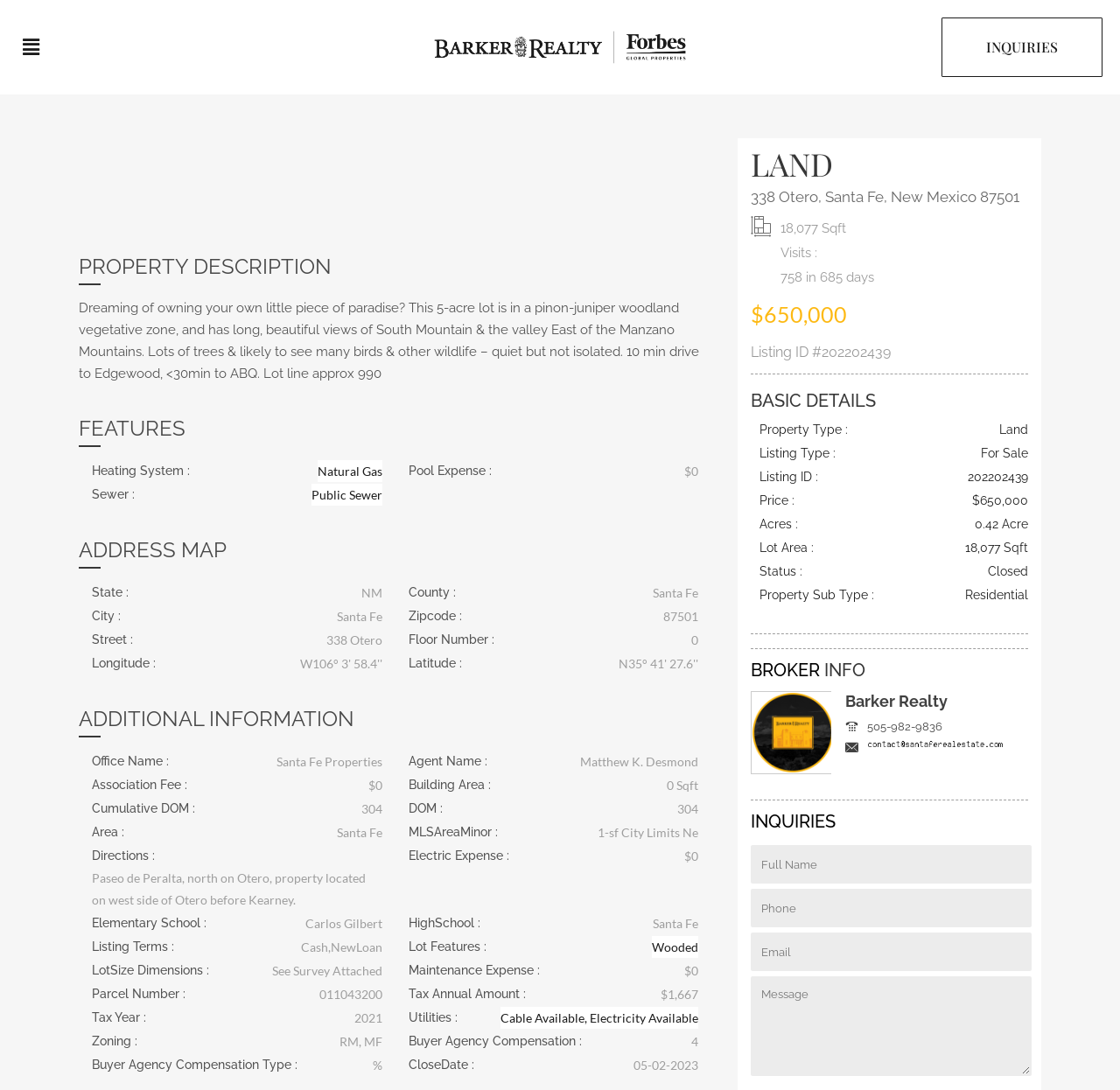Locate the bounding box coordinates of the clickable element to fulfill the following instruction: "View address map". Provide the coordinates as four float numbers between 0 and 1 in the format [left, top, right, bottom].

[0.07, 0.493, 0.202, 0.516]